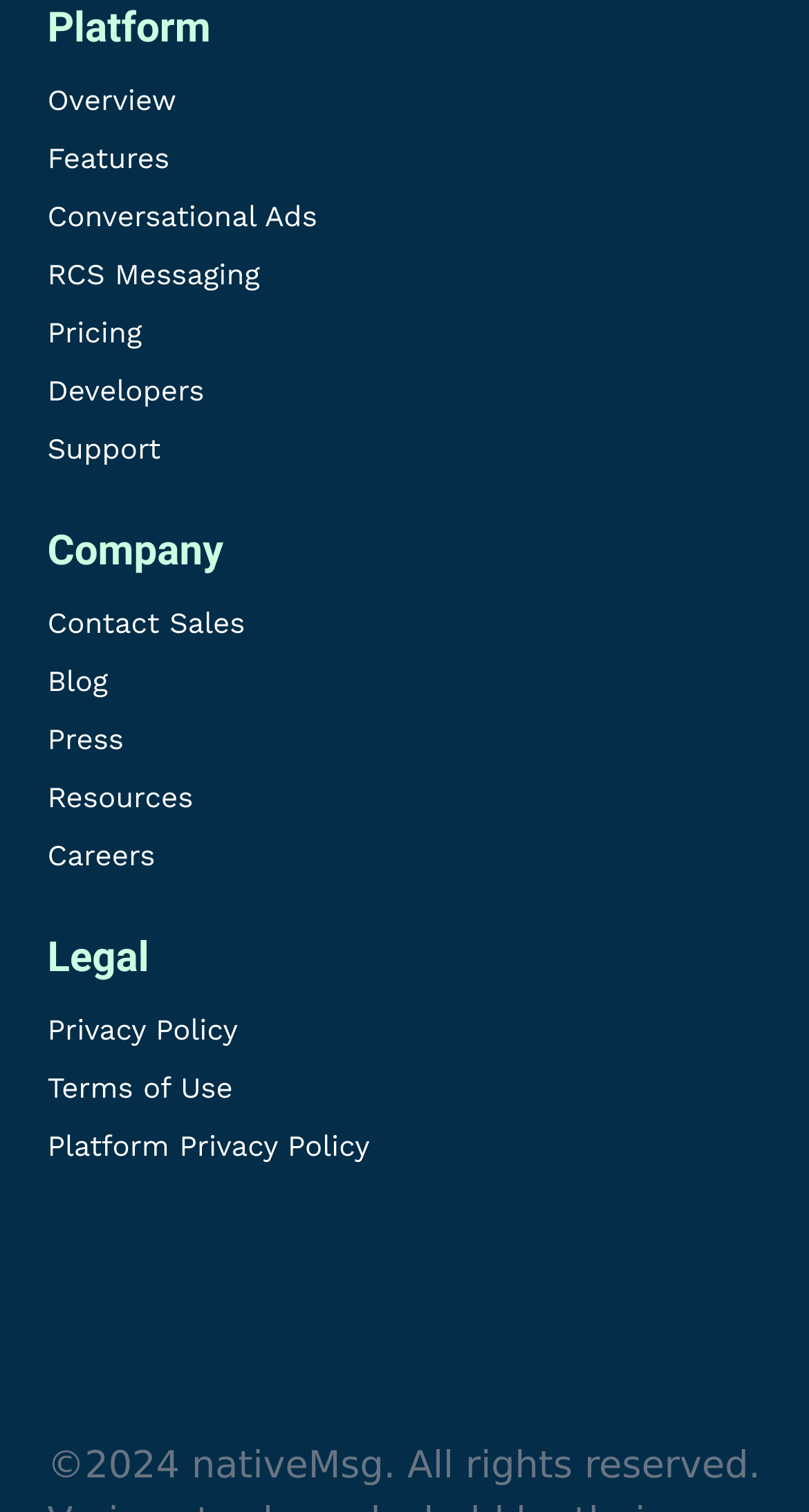Identify the bounding box coordinates of the section that should be clicked to achieve the task described: "learn about conversational ads".

[0.058, 0.132, 0.942, 0.154]